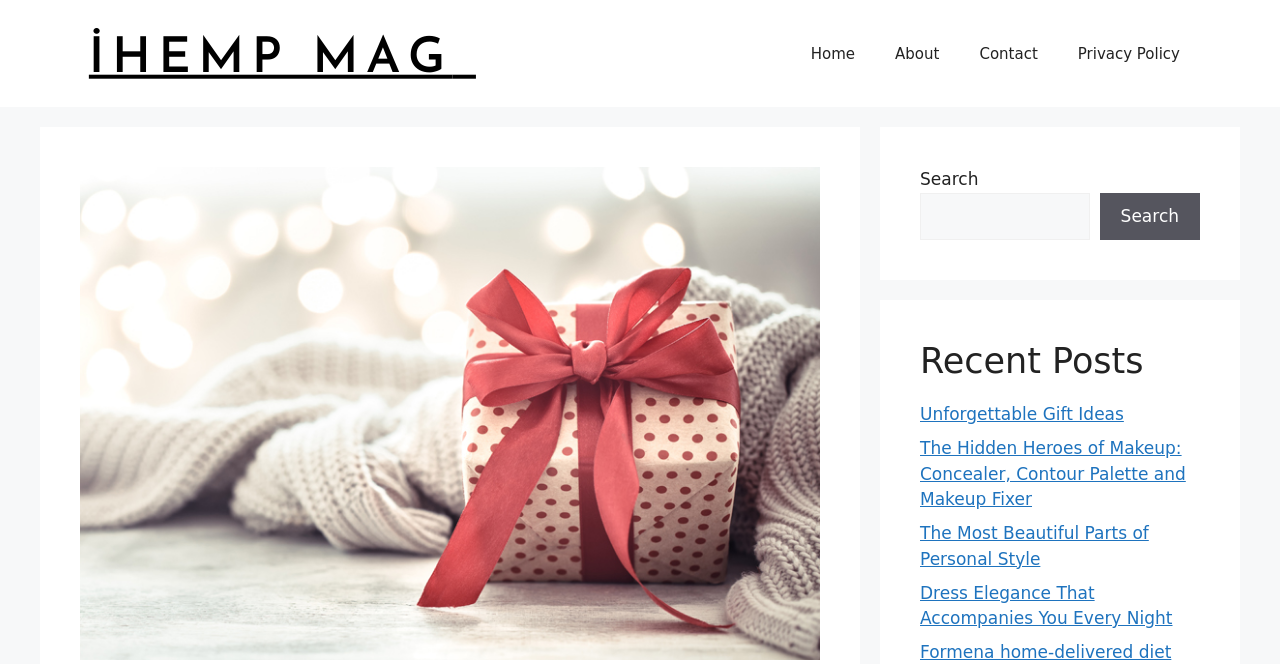Can you find the bounding box coordinates for the element to click on to achieve the instruction: "View recent posts"?

[0.719, 0.512, 0.938, 0.575]